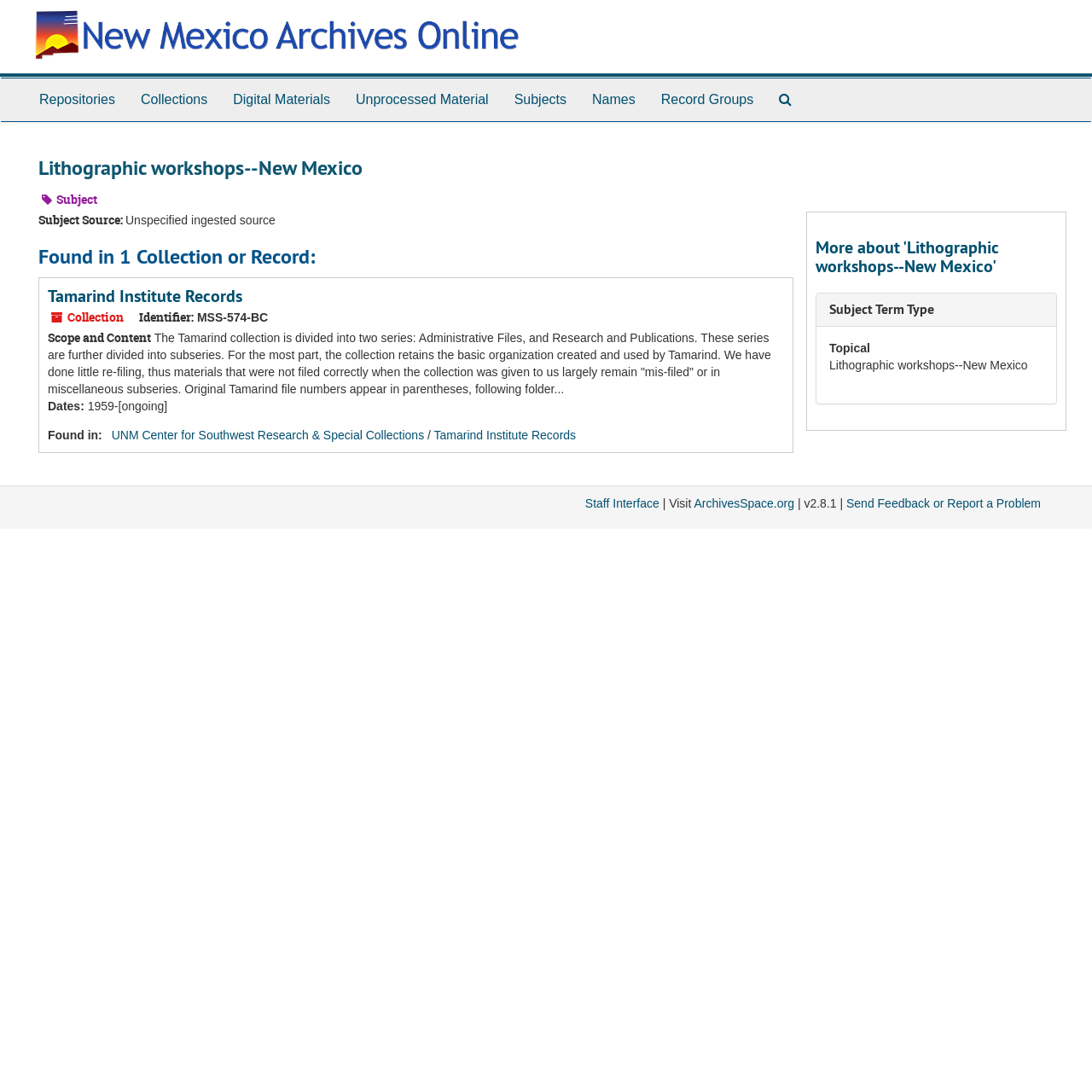Can you find the bounding box coordinates of the area I should click to execute the following instruction: "Go back to NM Archives Online"?

[0.023, 0.022, 0.481, 0.035]